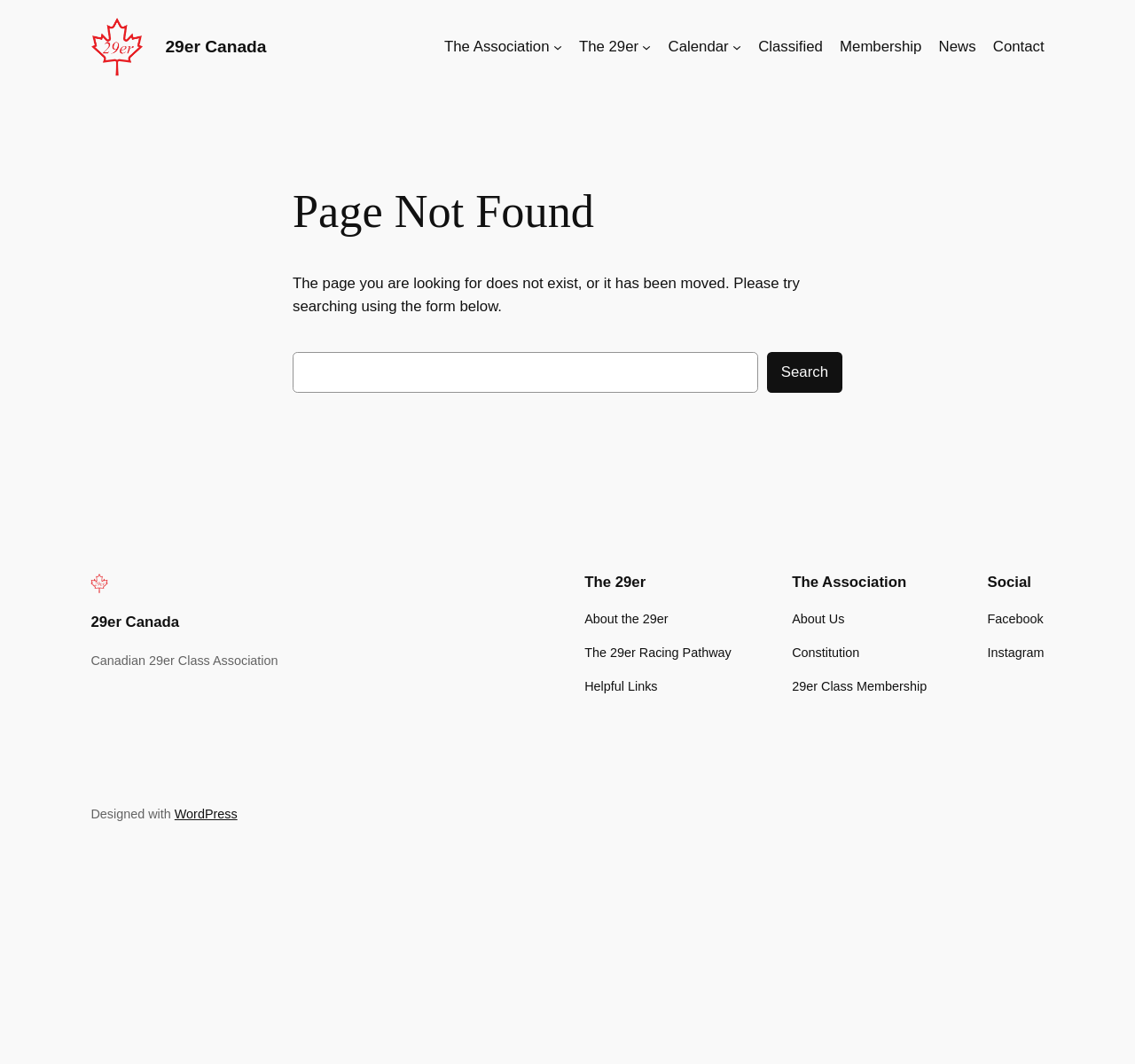Based on the element description: "The 29er Racing Pathway", identify the UI element and provide its bounding box coordinates. Use four float numbers between 0 and 1, [left, top, right, bottom].

[0.515, 0.604, 0.644, 0.623]